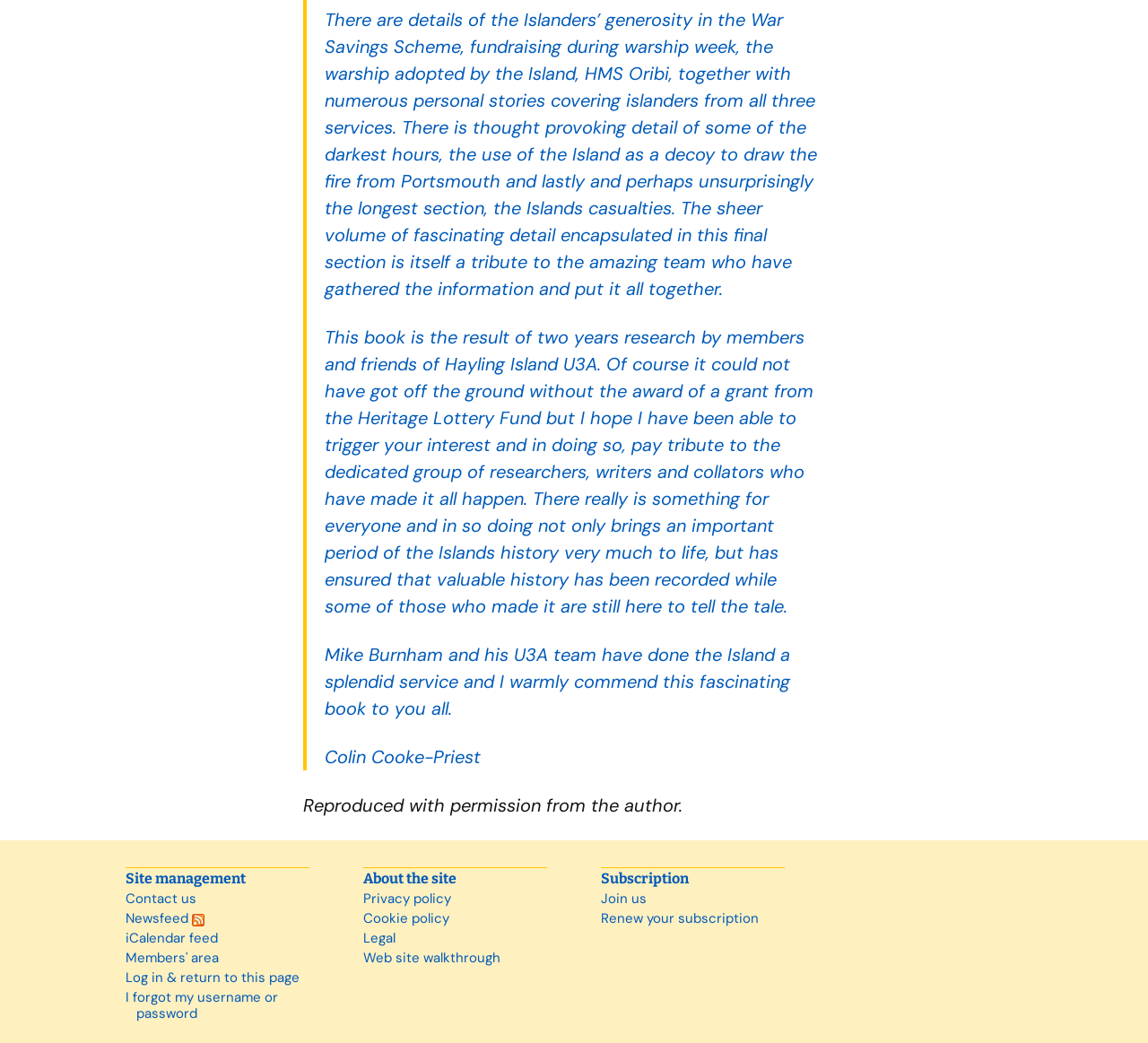Answer the question with a single word or phrase: 
What is the purpose of the 'Site management' section?

To provide site-related links